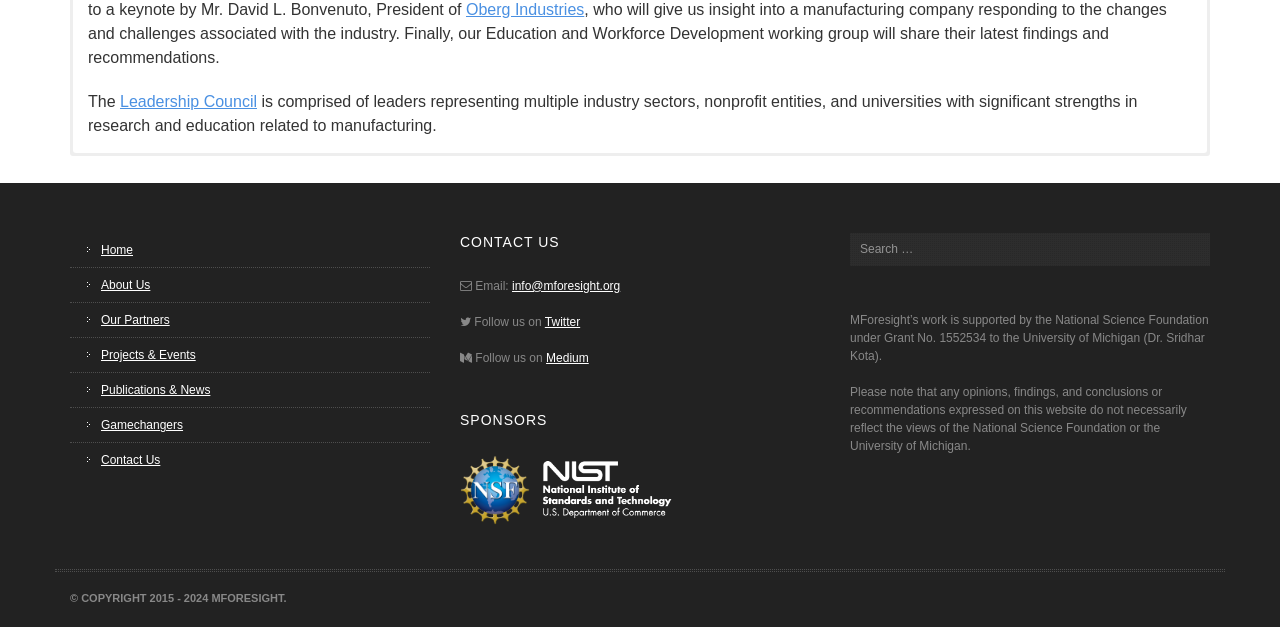Please find the bounding box for the following UI element description. Provide the coordinates in (top-left x, top-left y, bottom-right x, bottom-right y) format, with values between 0 and 1: Projects & Events

[0.055, 0.529, 0.336, 0.582]